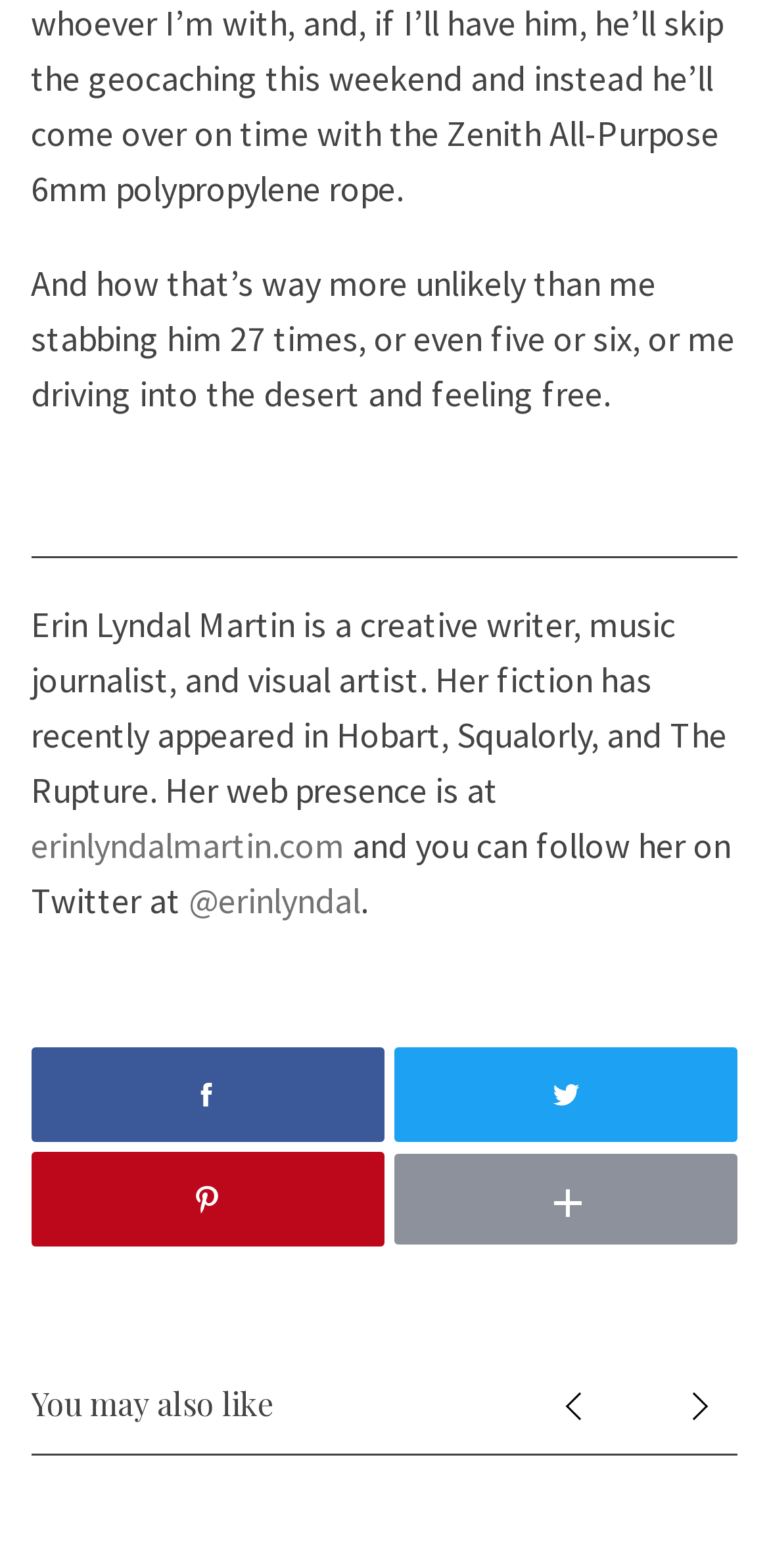Provide the bounding box coordinates of the HTML element described by the text: "erinlyndalmartin.com". The coordinates should be in the format [left, top, right, bottom] with values between 0 and 1.

[0.04, 0.524, 0.448, 0.553]